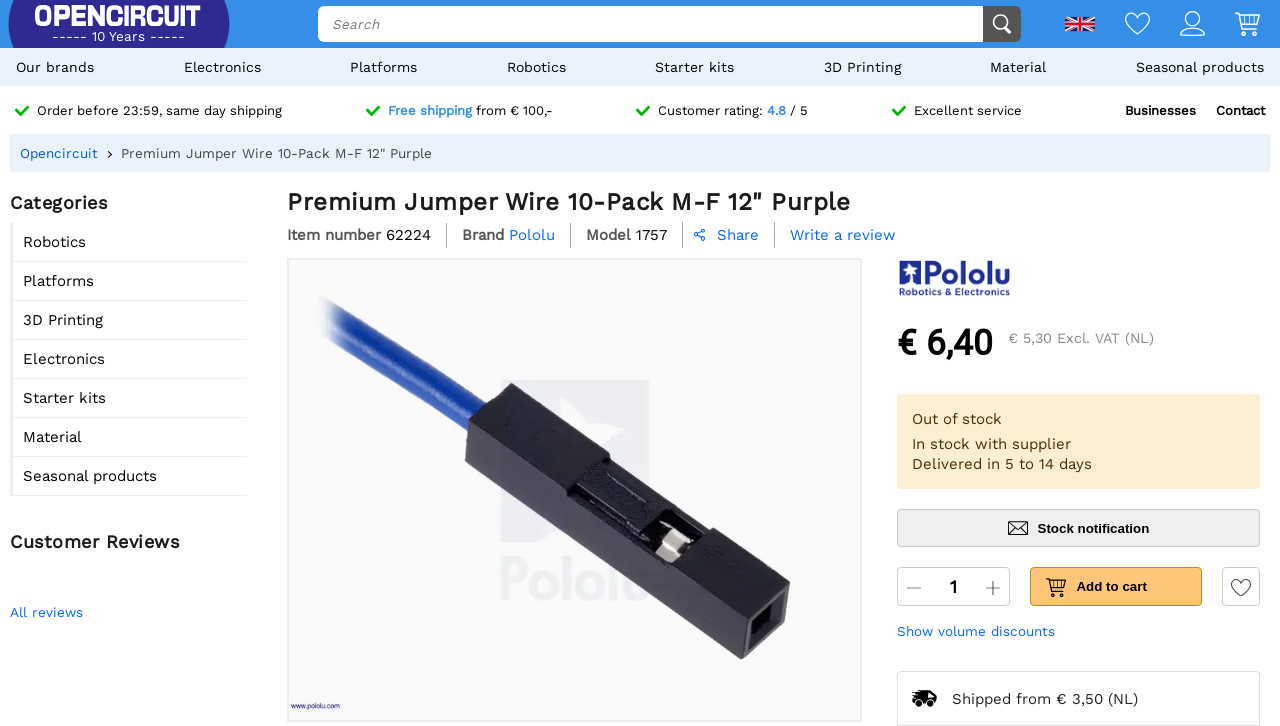Please predict the bounding box coordinates of the element's region where a click is necessary to complete the following instruction: "Add to cart". The coordinates should be represented by four float numbers between 0 and 1, i.e., [left, top, right, bottom].

[0.805, 0.781, 0.939, 0.835]